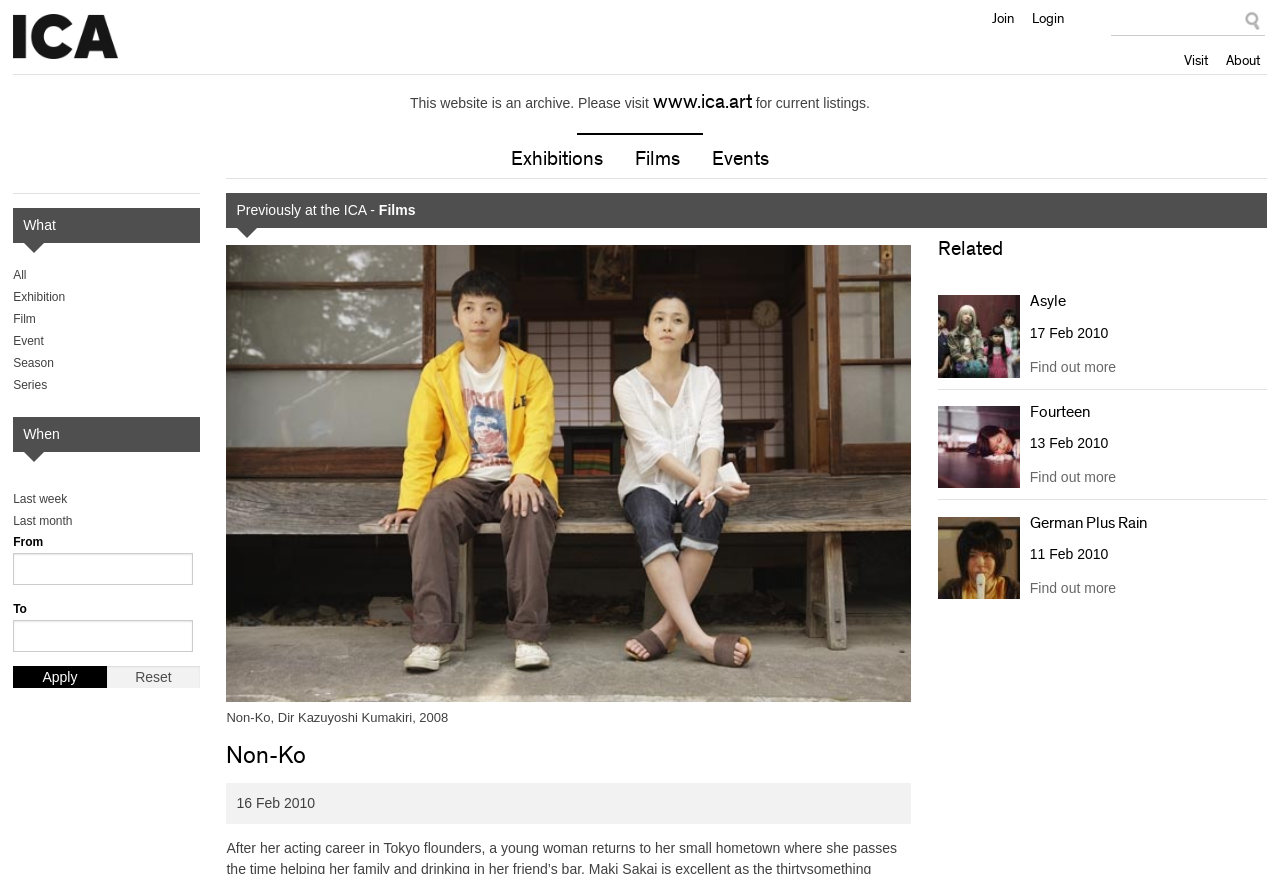What is the name of the film featured on this webpage?
Using the visual information, respond with a single word or phrase.

Non-Ko